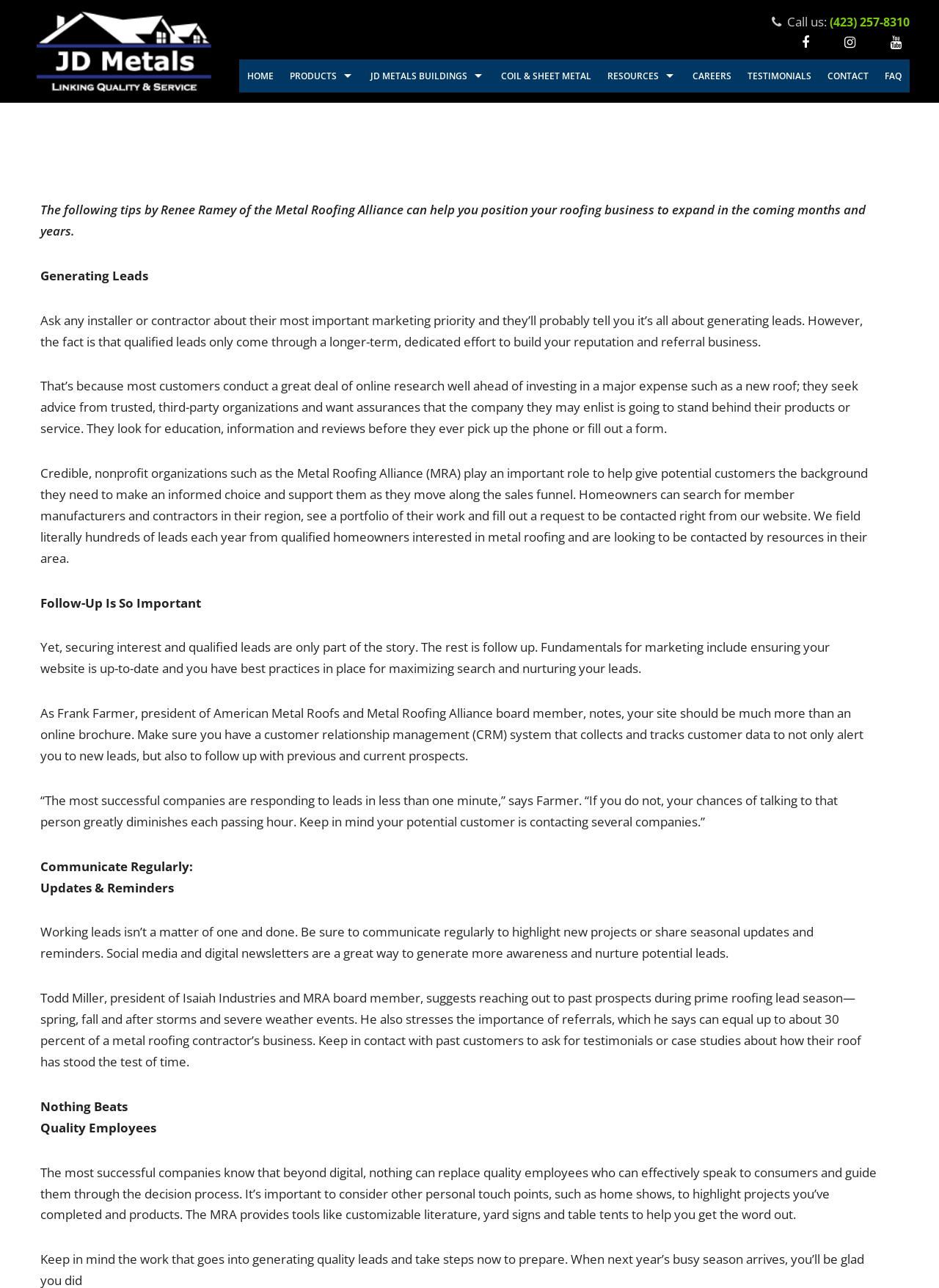Summarize the webpage in an elaborate manner.

This webpage is about the Metal Roofing Alliance, providing advice on growing a metal roofing business. At the top left corner, there is a logo of the Metal Roofing Alliance, which is an image linked to the organization's website. Next to the logo, there is a phone number and three social media links. 

Below the logo, there is a navigation menu with links to different sections of the website, including HOME, PRODUCTS, JD METALS BUILDINGS, COIL & SHEET METAL, RESOURCES, CAREERS, TESTIMONIALS, CONTACT, and FAQ.

The main content of the webpage is an article written by Renee Ramey of the Metal Roofing Alliance, providing tips on how to position a metal roofing business to grow in the coming months. The article is divided into four sections: Generating Leads, Follow-Up Is So Important, Communicate Regularly, and Nothing Beats Quality Employees.

In the Generating Leads section, the author emphasizes the importance of building a reputation and referral business to attract qualified leads. The Metal Roofing Alliance is mentioned as a credible, nonprofit organization that helps potential customers make informed choices and supports them through the sales funnel.

The Follow-Up Is So Important section stresses the need for timely follow-up with leads, ensuring that the website is up-to-date, and having a customer relationship management (CRM) system in place to track customer data.

The Communicate Regularly section suggests communicating with leads through social media, digital newsletters, and regular updates to highlight new projects and share seasonal reminders.

Finally, the Nothing Beats Quality Employees section emphasizes the importance of having quality employees who can effectively speak to consumers and guide them through the decision process, in addition to using digital tools and personal touch points like home shows to promote products.